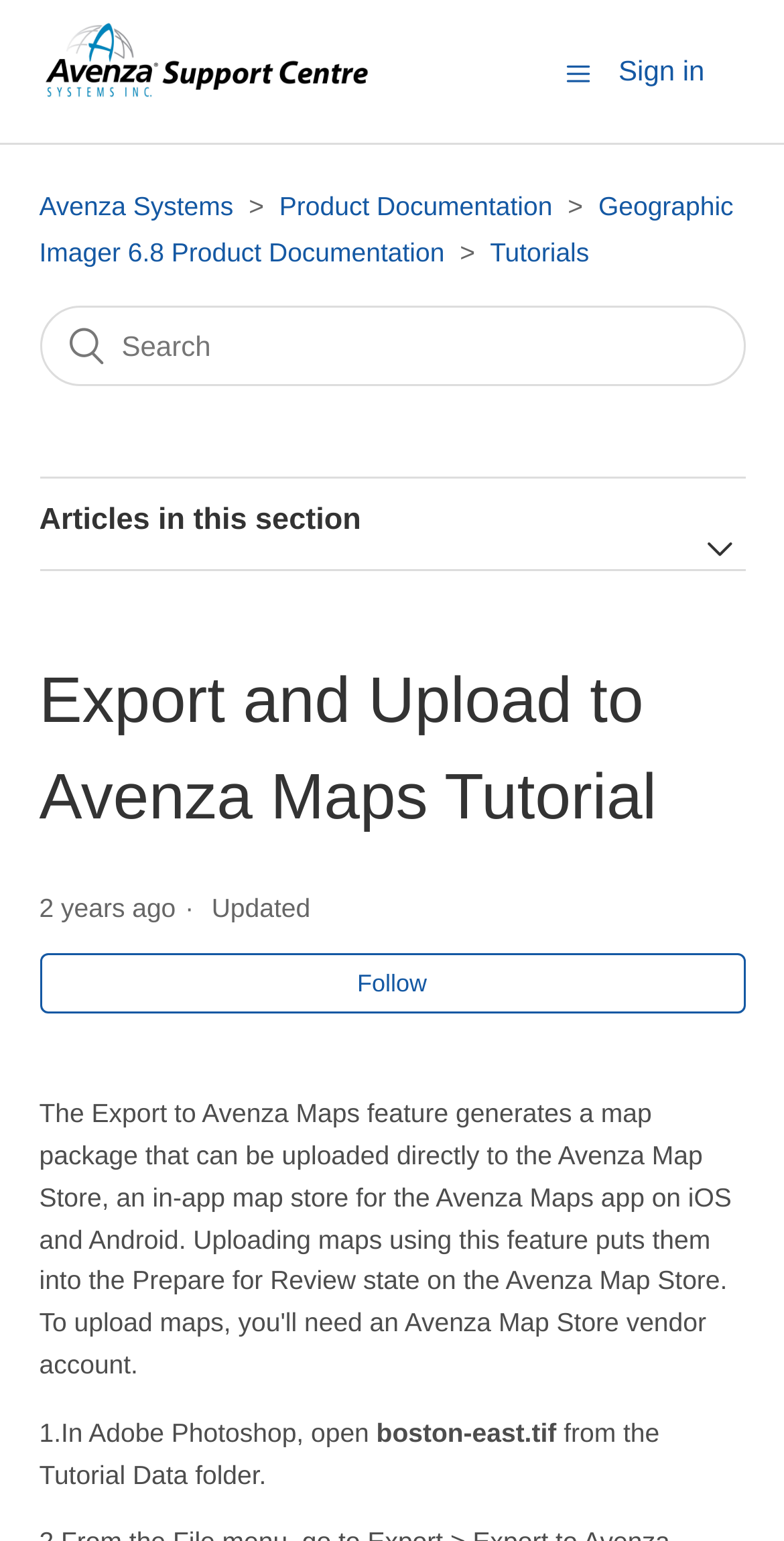Identify the bounding box of the UI component described as: "Geographic Imager 6.8 Product Documentation".

[0.05, 0.124, 0.936, 0.173]